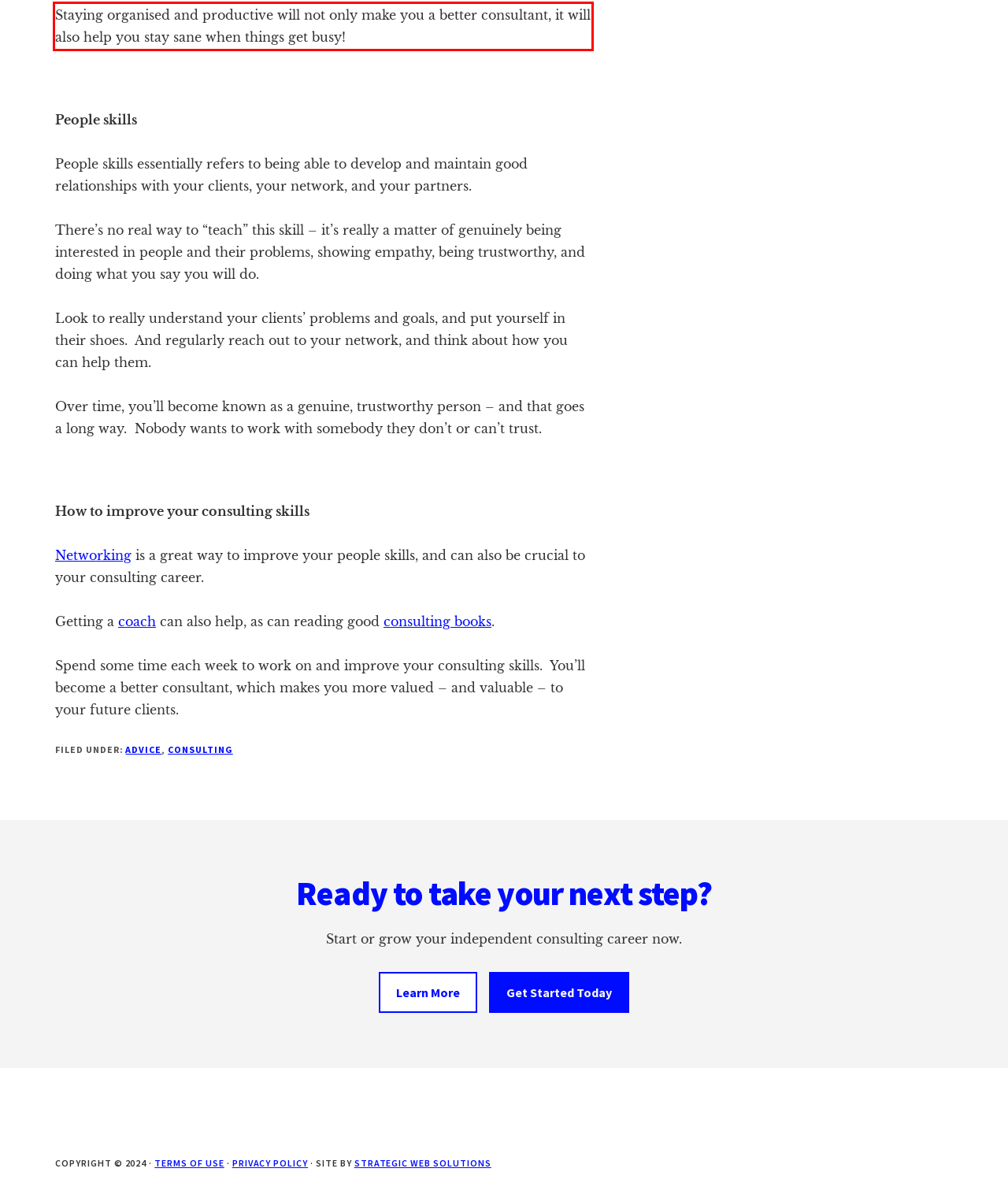Look at the screenshot of the webpage, locate the red rectangle bounding box, and generate the text content that it contains.

Staying organised and productive will not only make you a better consultant, it will also help you stay sane when things get busy!